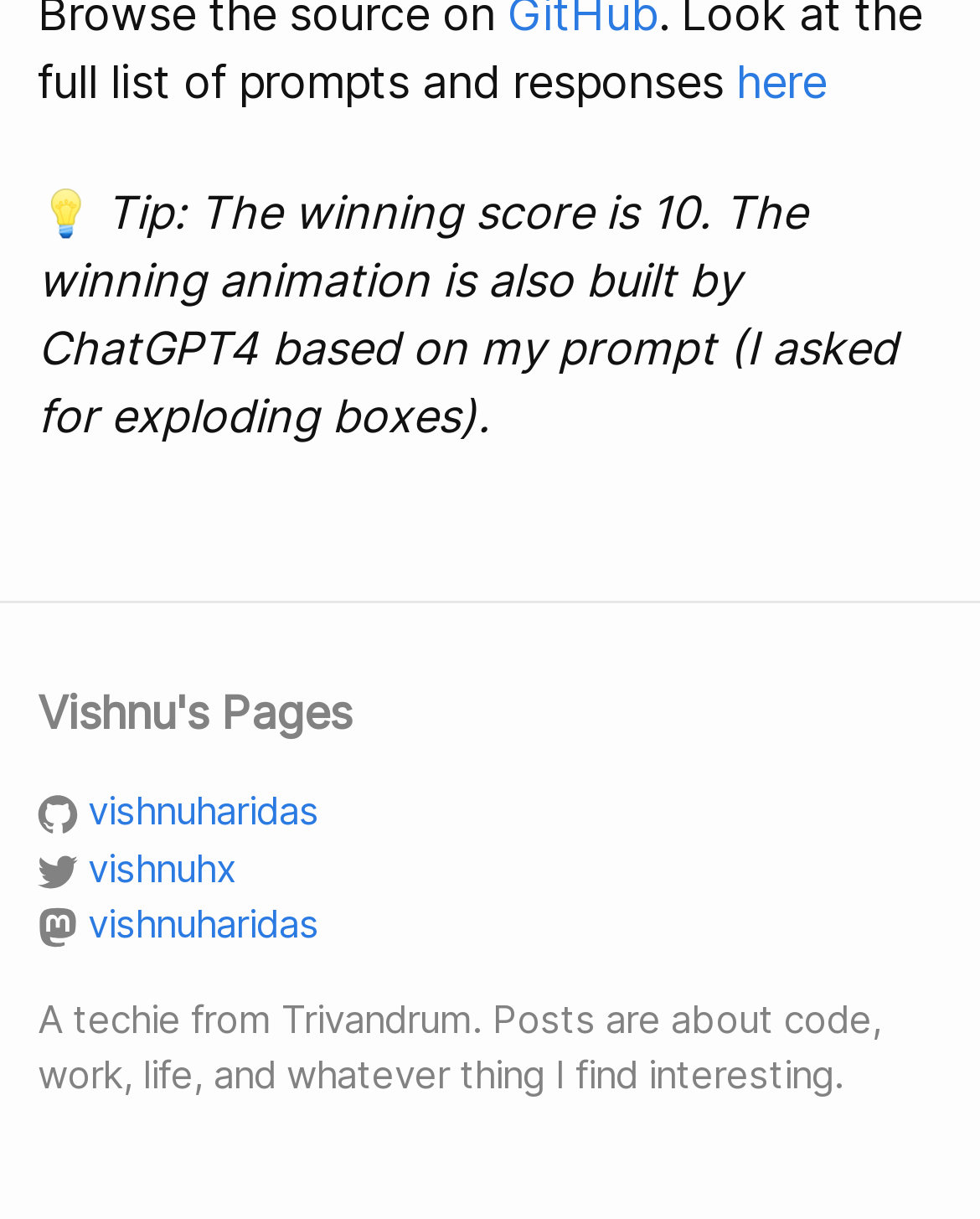Identify the bounding box for the given UI element using the description provided. Coordinates should be in the format (top-left x, top-left y, bottom-right x, bottom-right y) and must be between 0 and 1. Here is the description: here

[0.751, 0.046, 0.844, 0.089]